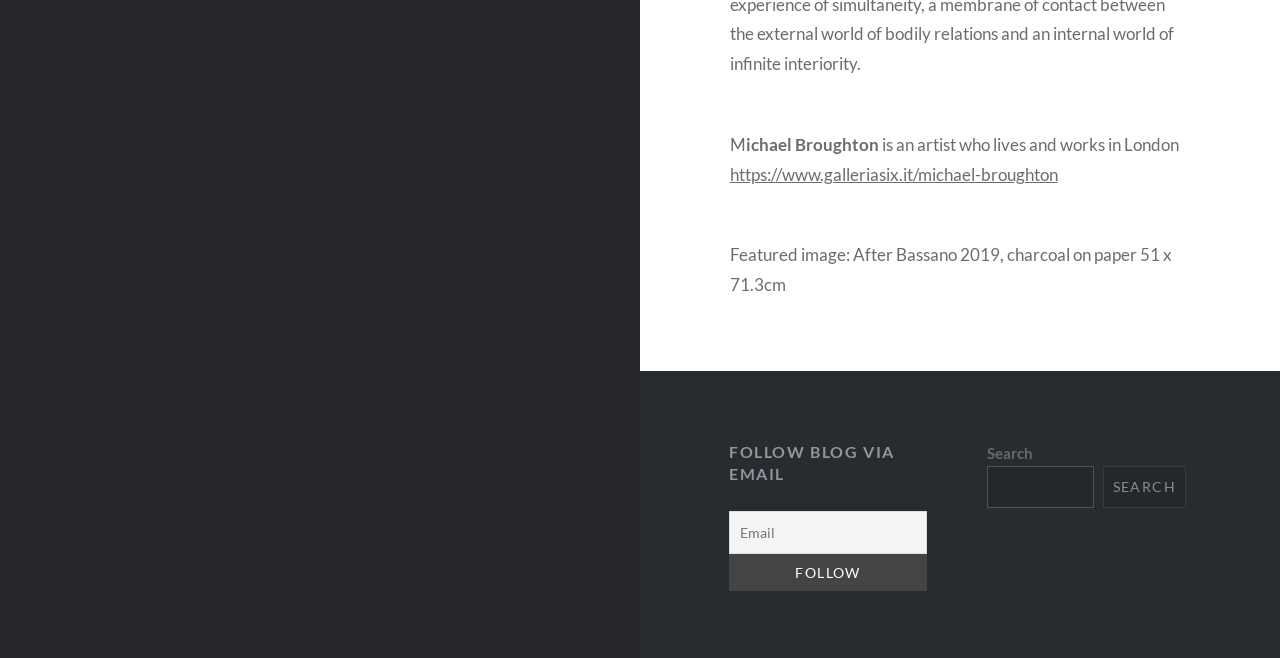Provide the bounding box coordinates of the HTML element described as: "name="ne" placeholder="Email"". The bounding box coordinates should be four float numbers between 0 and 1, i.e., [left, top, right, bottom].

[0.57, 0.776, 0.725, 0.842]